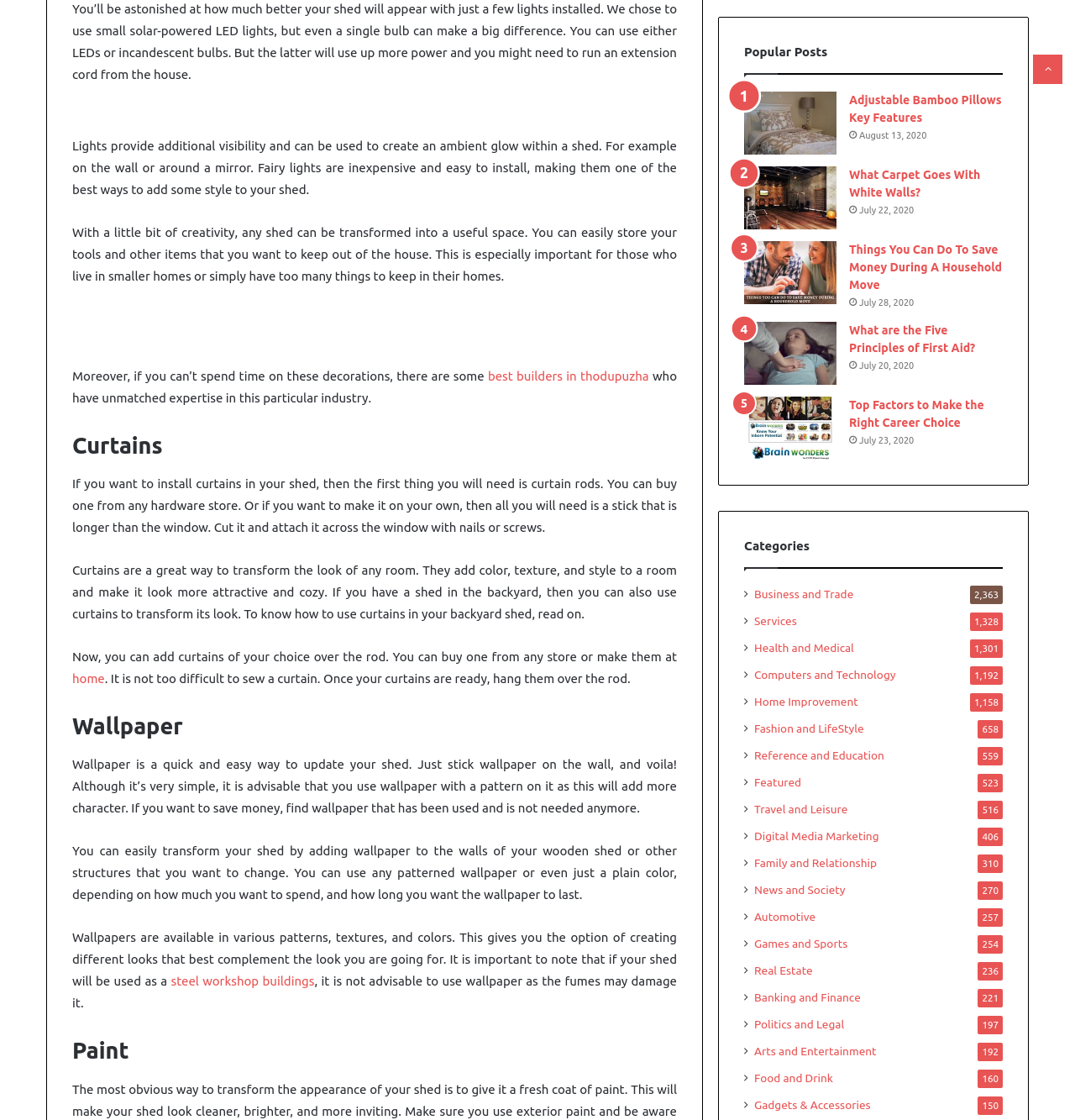Respond to the question with just a single word or phrase: 
What type of wallpaper is recommended for a shed?

Patterned wallpaper